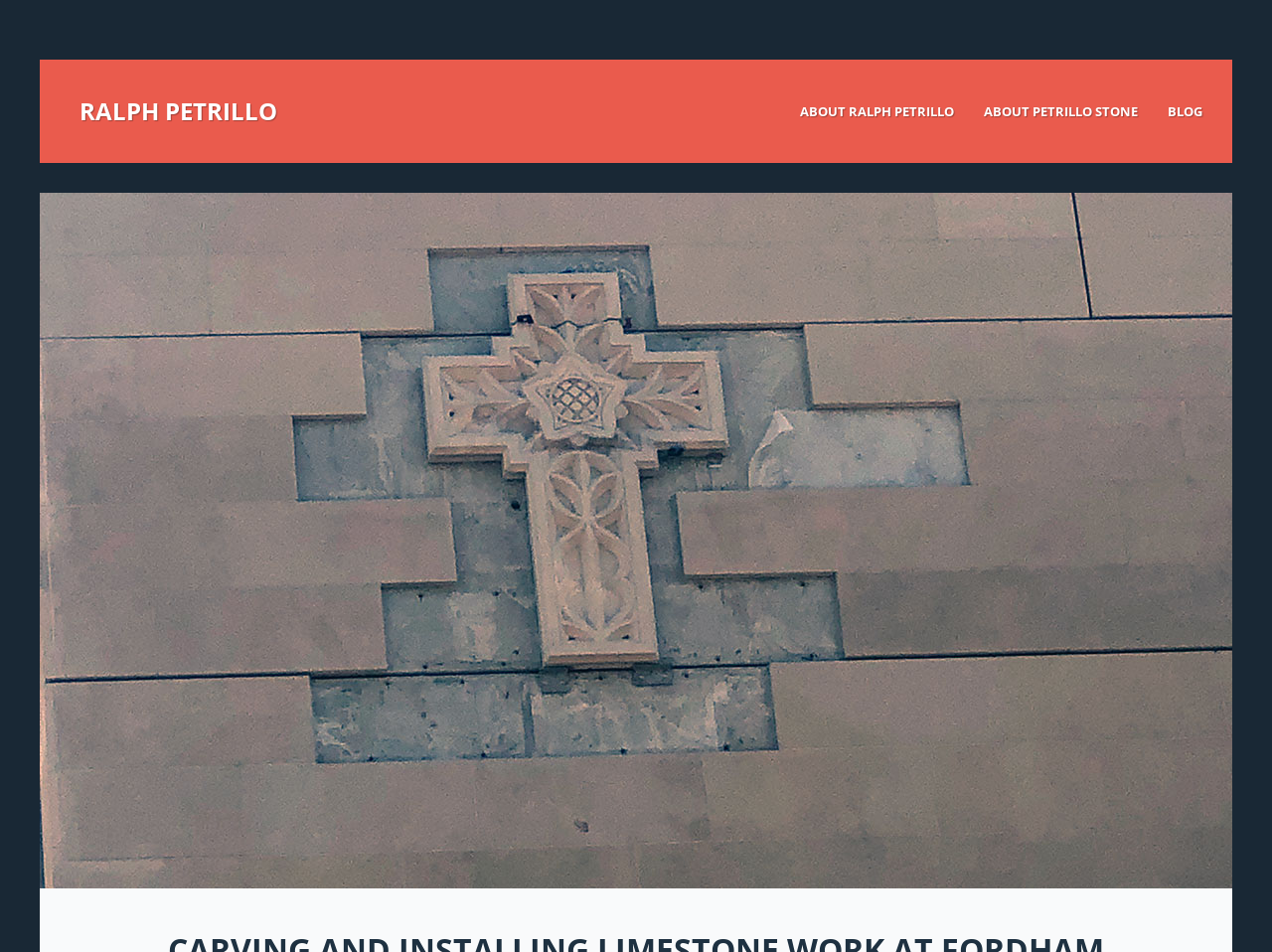Please provide the bounding box coordinates for the UI element as described: "Blog". The coordinates must be four floats between 0 and 1, represented as [left, top, right, bottom].

[0.906, 0.1, 0.957, 0.134]